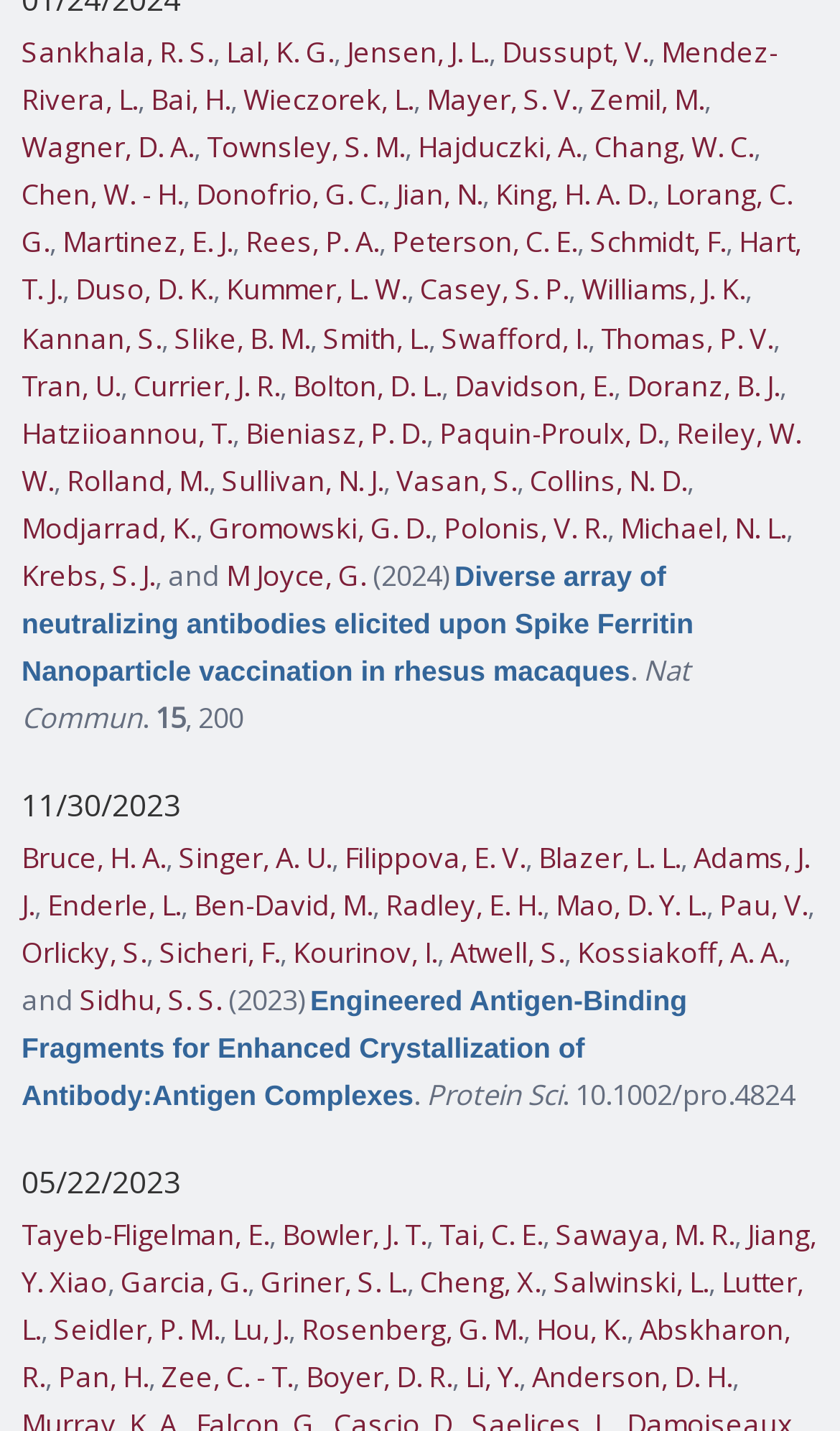Answer briefly with one word or phrase:
What is the journal name of the second article?

Nat Commun